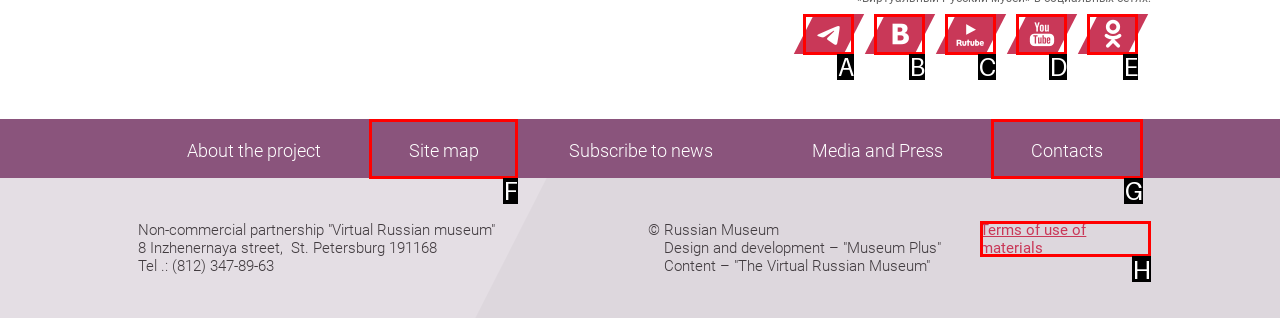Select the option I need to click to accomplish this task: Check the Terms of use of materials
Provide the letter of the selected choice from the given options.

H